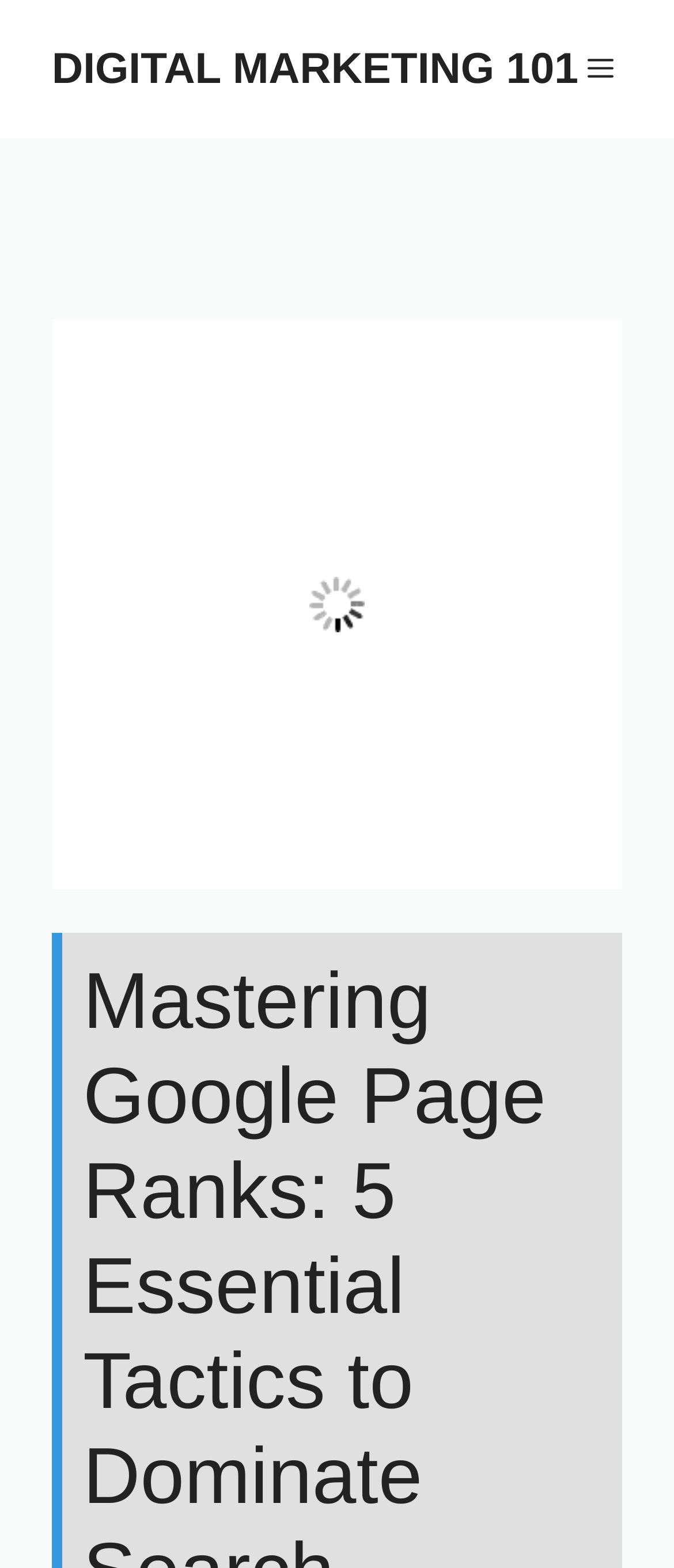Provide the bounding box coordinates, formatted as (top-left x, top-left y, bottom-right x, bottom-right y), with all values being floating point numbers between 0 and 1. Identify the bounding box of the UI element that matches the description: Digital Marketing 101

[0.077, 0.029, 0.858, 0.059]